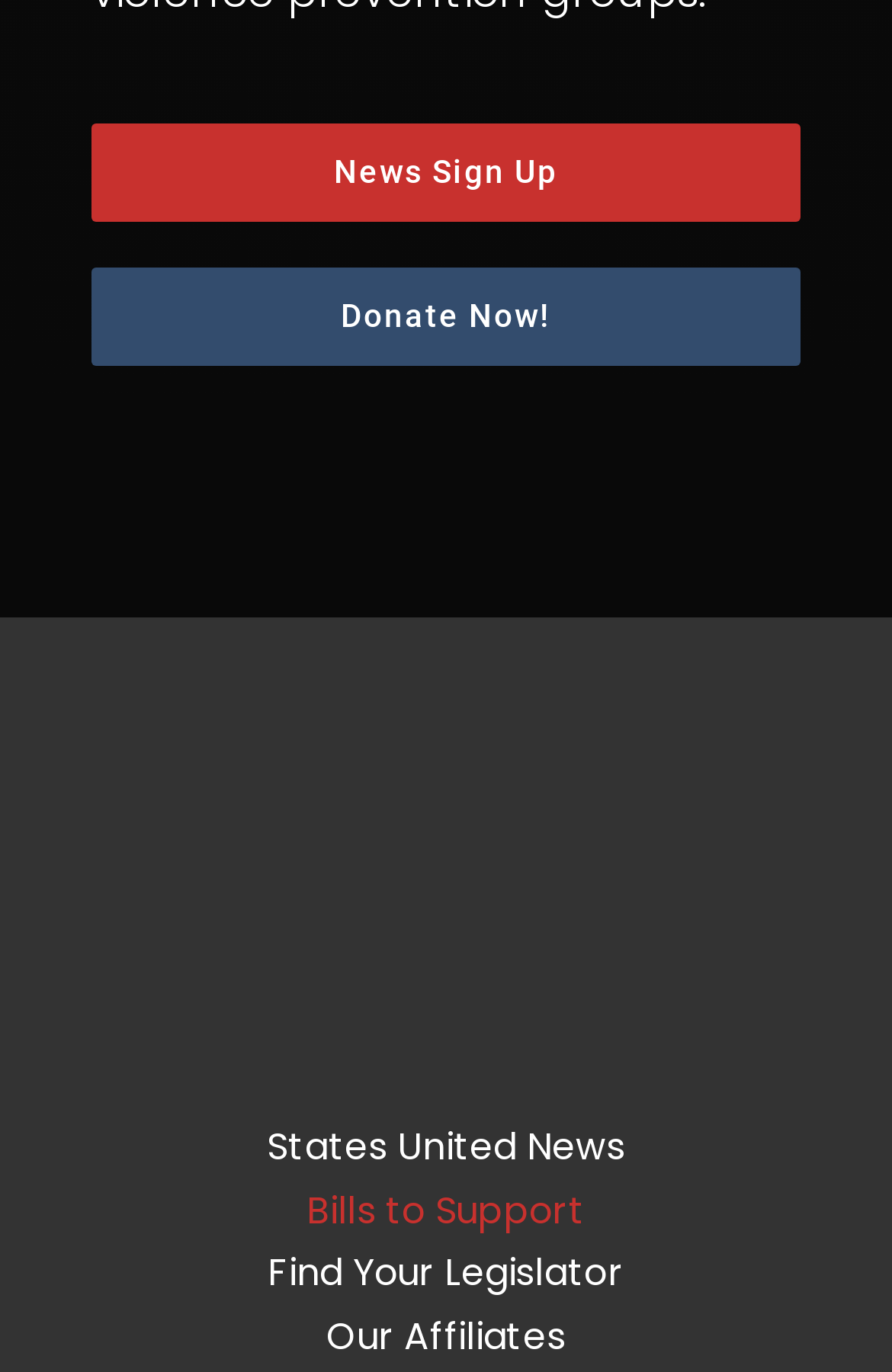Respond to the question below with a single word or phrase:
How many navigation links are available at the top?

2